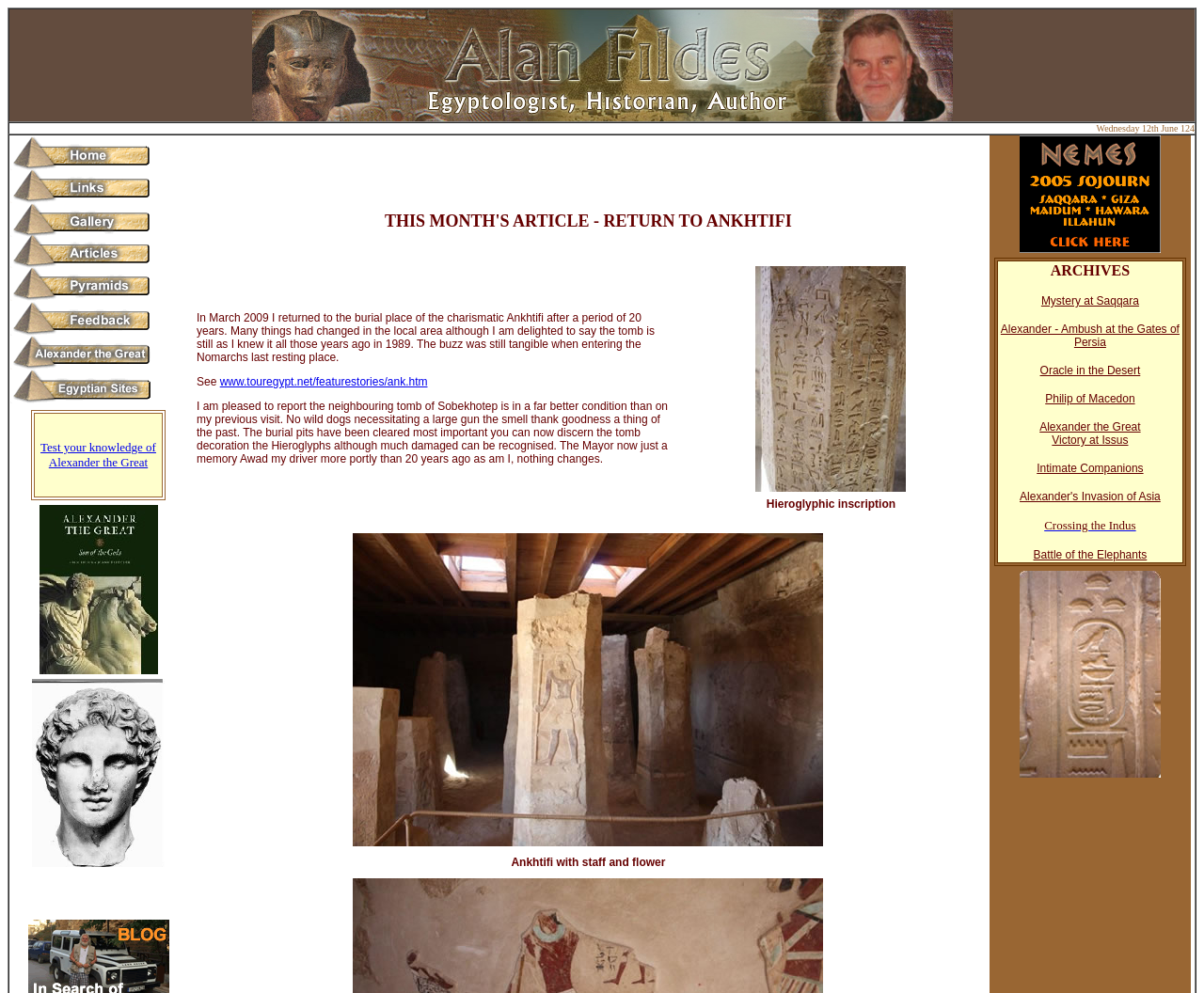Predict the bounding box of the UI element based on the description: "Crossing the Indus". The coordinates should be four float numbers between 0 and 1, formatted as [left, top, right, bottom].

[0.867, 0.523, 0.943, 0.536]